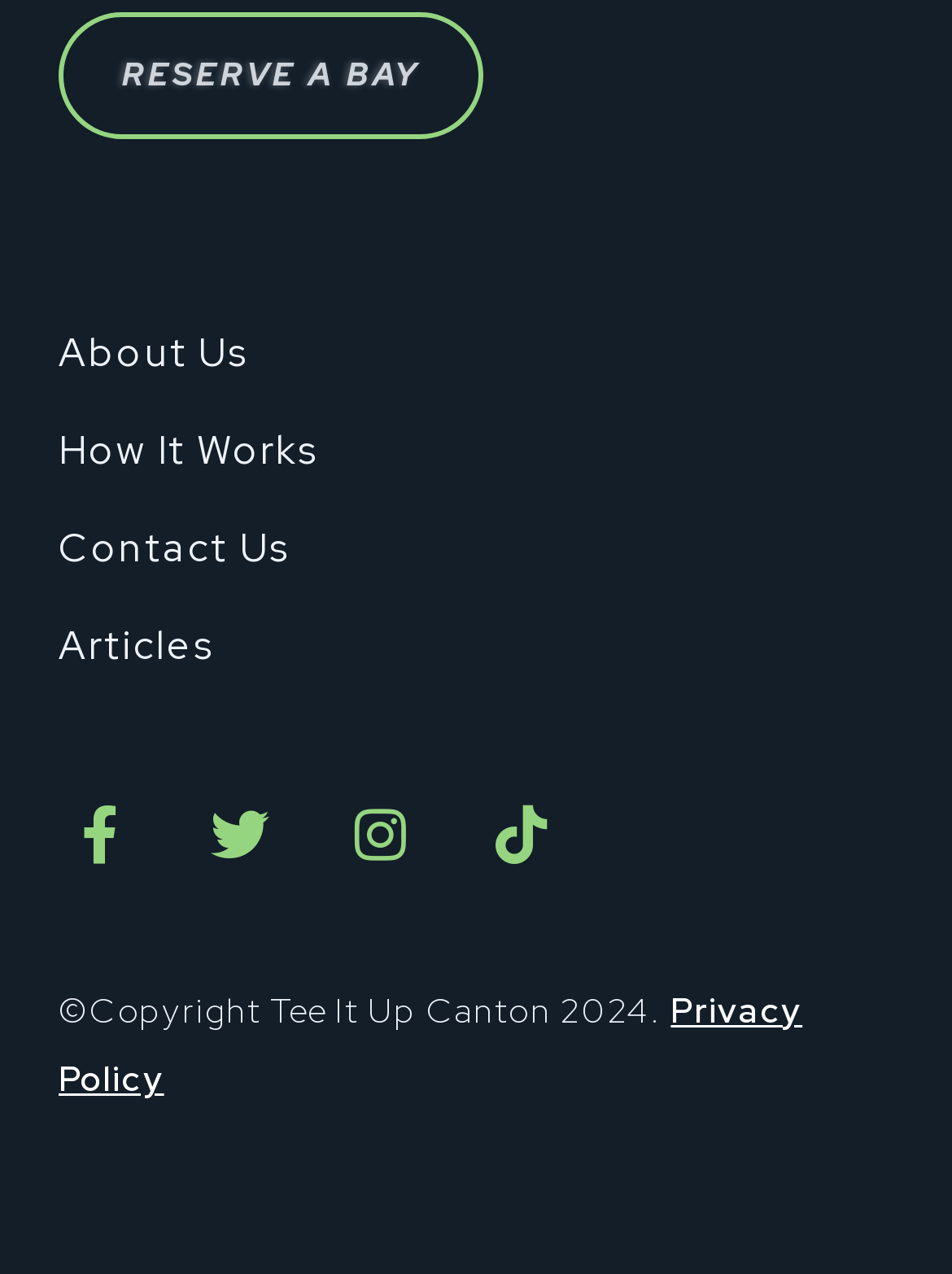Use a single word or phrase to respond to the question:
What is the first link in the navigation menu?

RESERVE A BAY